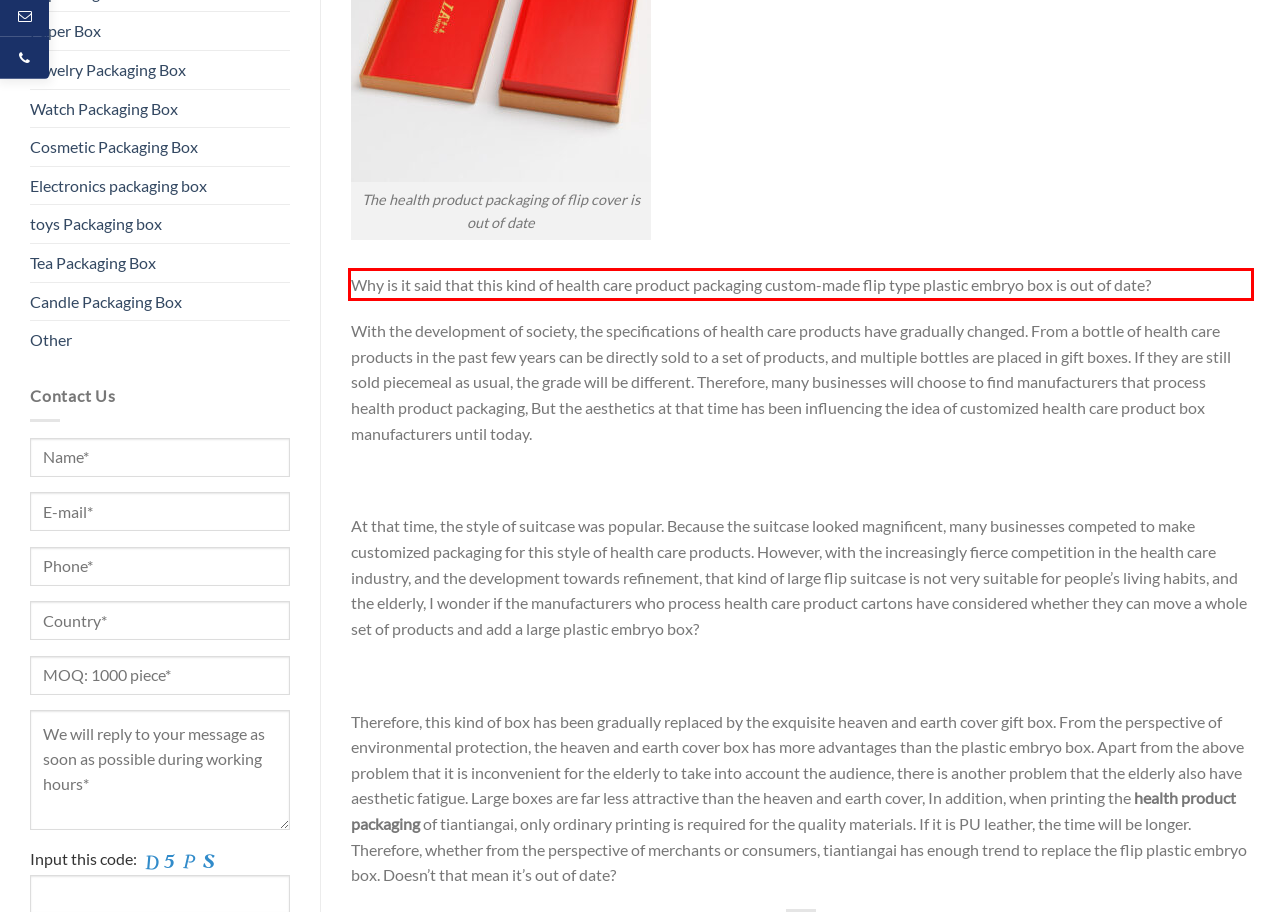Given the screenshot of the webpage, identify the red bounding box, and recognize the text content inside that red bounding box.

Why is it said that this kind of health care product packaging custom-made flip type plastic embryo box is out of date?